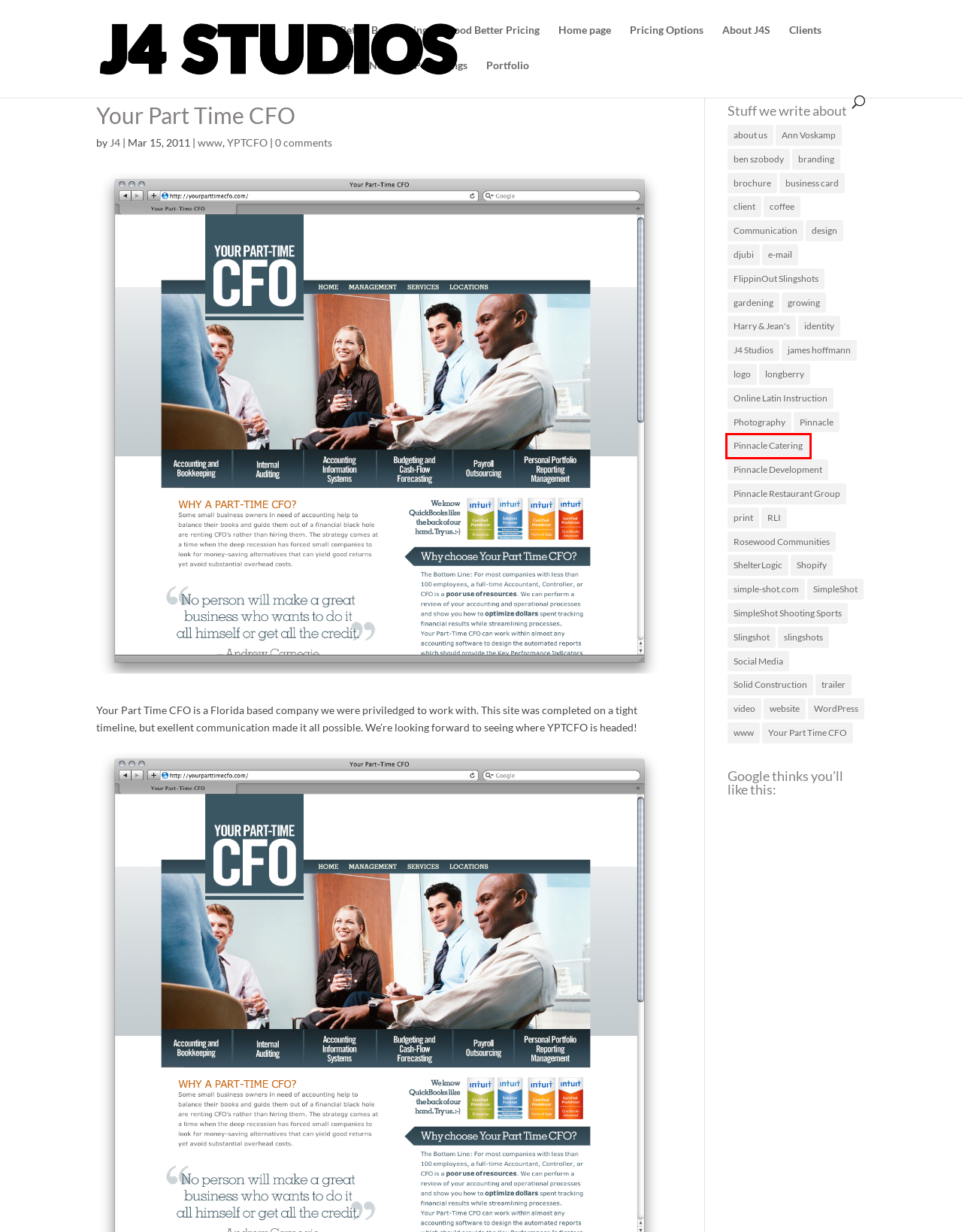Examine the screenshot of a webpage with a red bounding box around a UI element. Your task is to identify the webpage description that best corresponds to the new webpage after clicking the specified element. The given options are:
A. Pinnacle Development | J4 Studios | Design | Web | Marketing
B. J4 Studios | Design | Web | Marketing | Certified Infusionsoft Professional
C. Harry & Jean’s | J4 Studios | Design | Web | Marketing
D. Better Best Pricing | J4 Studios | Design | Web | Marketing
E. SimpleShot Shooting Sports | J4 Studios | Design | Web | Marketing
F. Shopify | J4 Studios | Design | Web | Marketing
G. Ann Voskamp | J4 Studios | Design | Web | Marketing
H. Pinnacle Catering | J4 Studios | Design | Web | Marketing

H